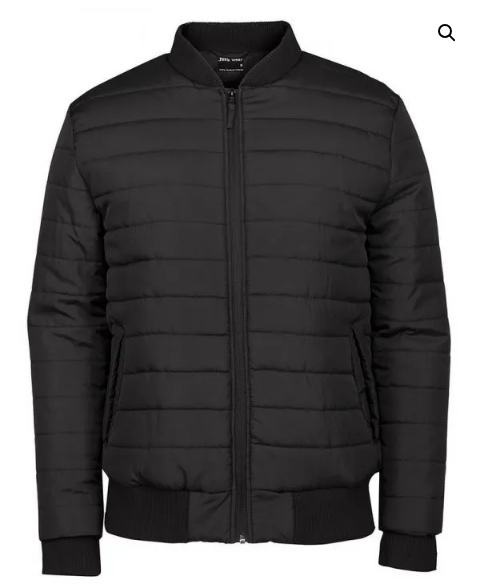What is the purpose of the ribbed collar, cuffs, and waistband?
From the image, provide a succinct answer in one word or a short phrase.

add texture and comfort